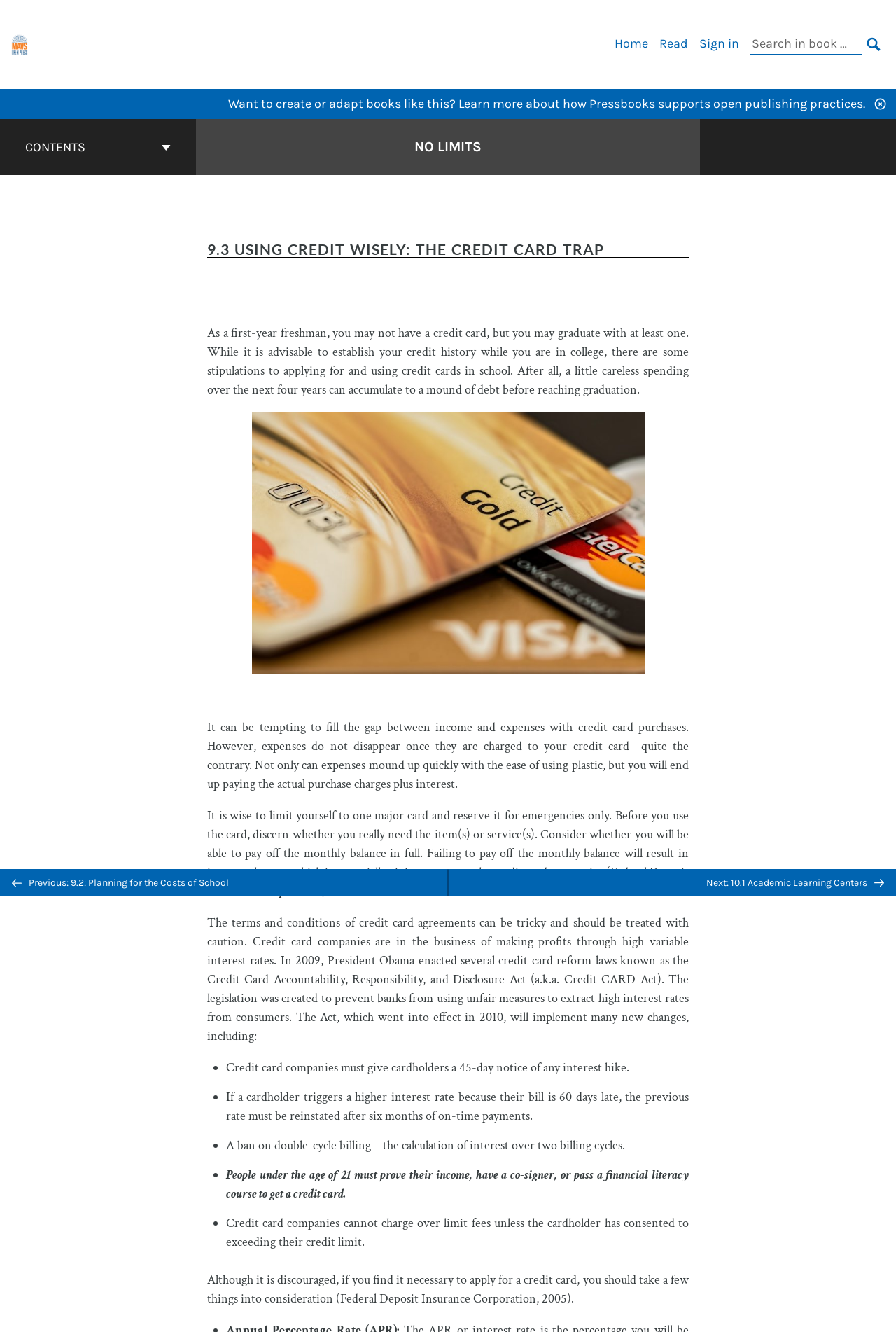Given the description "Contents", determine the bounding box of the corresponding UI element.

[0.003, 0.089, 0.216, 0.131]